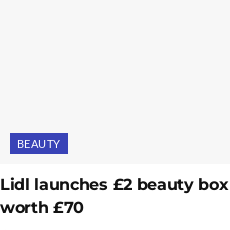Respond concisely with one word or phrase to the following query:
What is the price of Lidl's beauty box?

£2